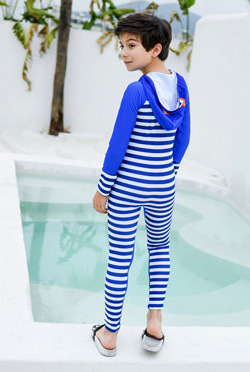What is the purpose of the stingersuit?
Please provide a comprehensive answer based on the details in the screenshot.

According to the caption, the stingersuit is designed for comfort and protection while swimming, effectively shielding against sun exposure and jellyfish stings, which implies that its primary purpose is to provide protection and comfort to the wearer.